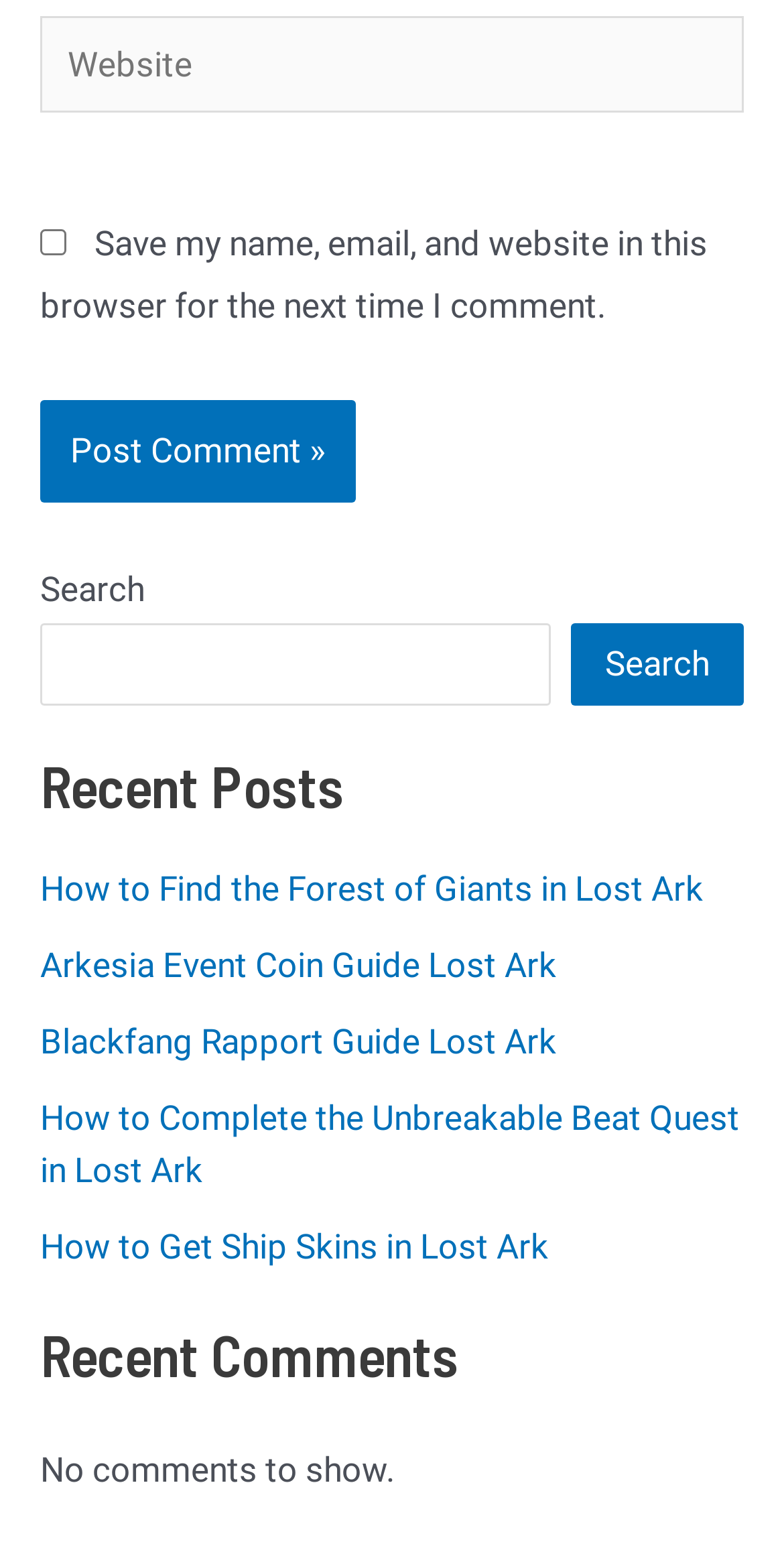Please identify the bounding box coordinates of the element's region that should be clicked to execute the following instruction: "Post a comment". The bounding box coordinates must be four float numbers between 0 and 1, i.e., [left, top, right, bottom].

[0.051, 0.258, 0.454, 0.326]